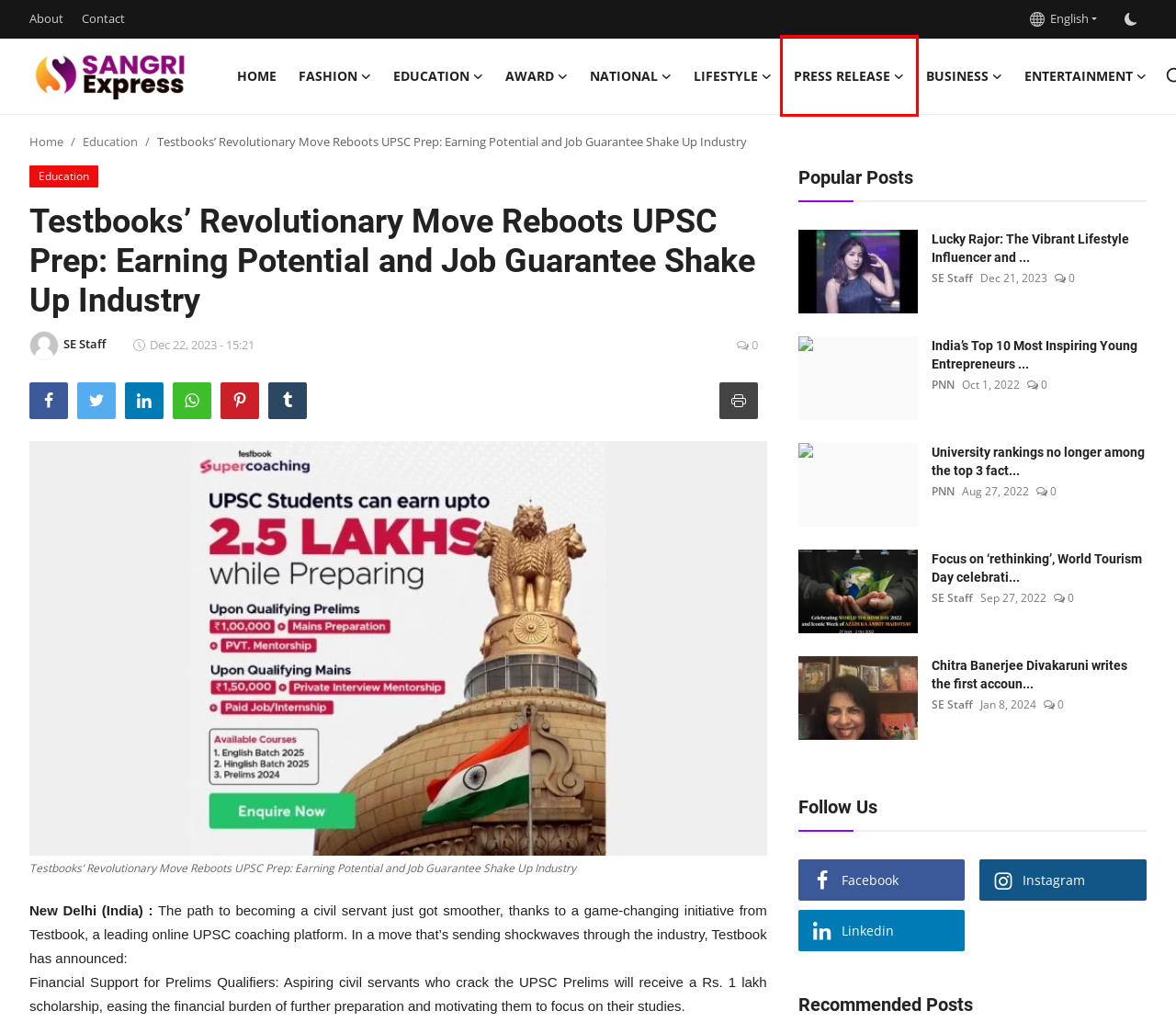Review the screenshot of a webpage that includes a red bounding box. Choose the webpage description that best matches the new webpage displayed after clicking the element within the bounding box. Here are the candidates:
A. SE Staff - Sangri Express
B. About - Sangri Express
C. National - Sangri Express
D. Press Release - Sangri Express
E. Business - Sangri Express
F. Fashion - Sangri Express
G. Entertainment - Sangri Express
H. PNN - Sangri Express

D